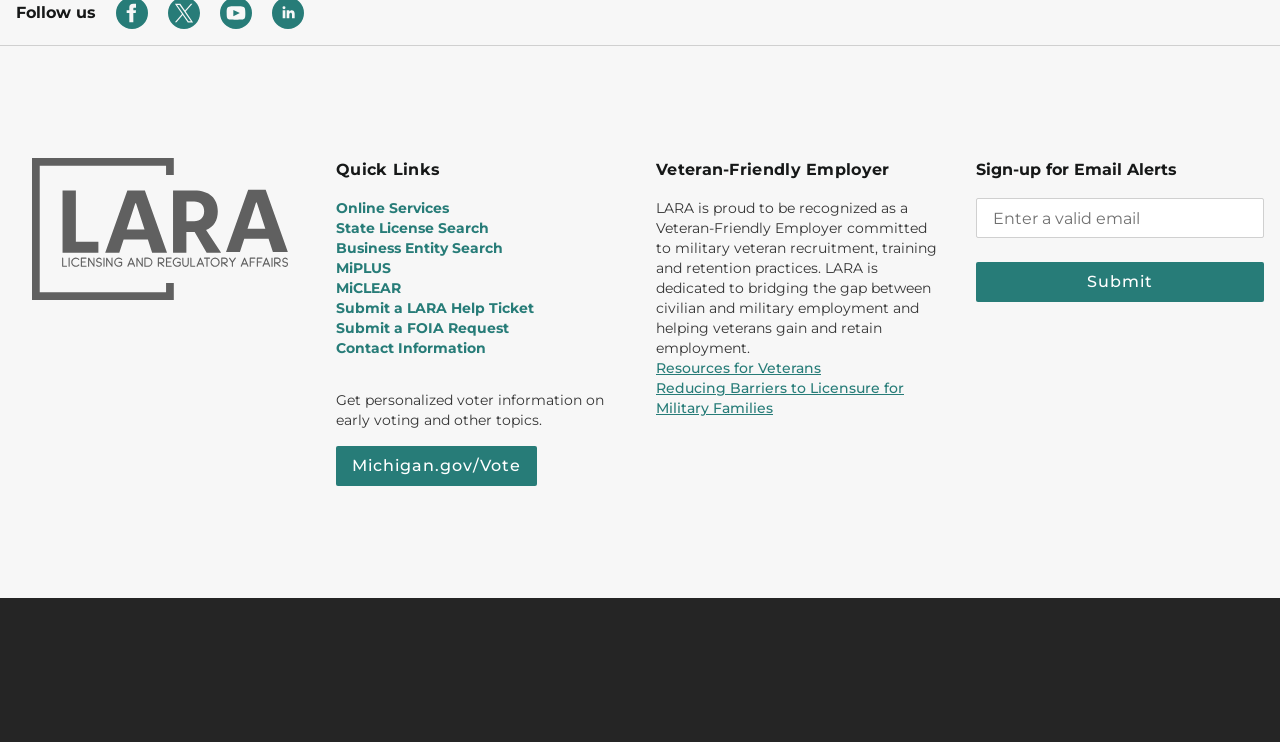Please specify the bounding box coordinates of the region to click in order to perform the following instruction: "Access online services".

[0.262, 0.268, 0.351, 0.293]